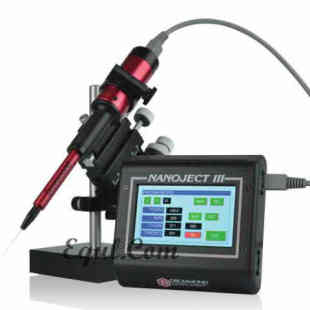What type of interface does the device have?
Craft a detailed and extensive response to the question.

The type of interface can be determined by analyzing the caption, which describes the device as having a 'user-friendly touchscreen interface'. This indicates that the device features a touchscreen interface, allowing researchers to easily navigate and control injection parameters.